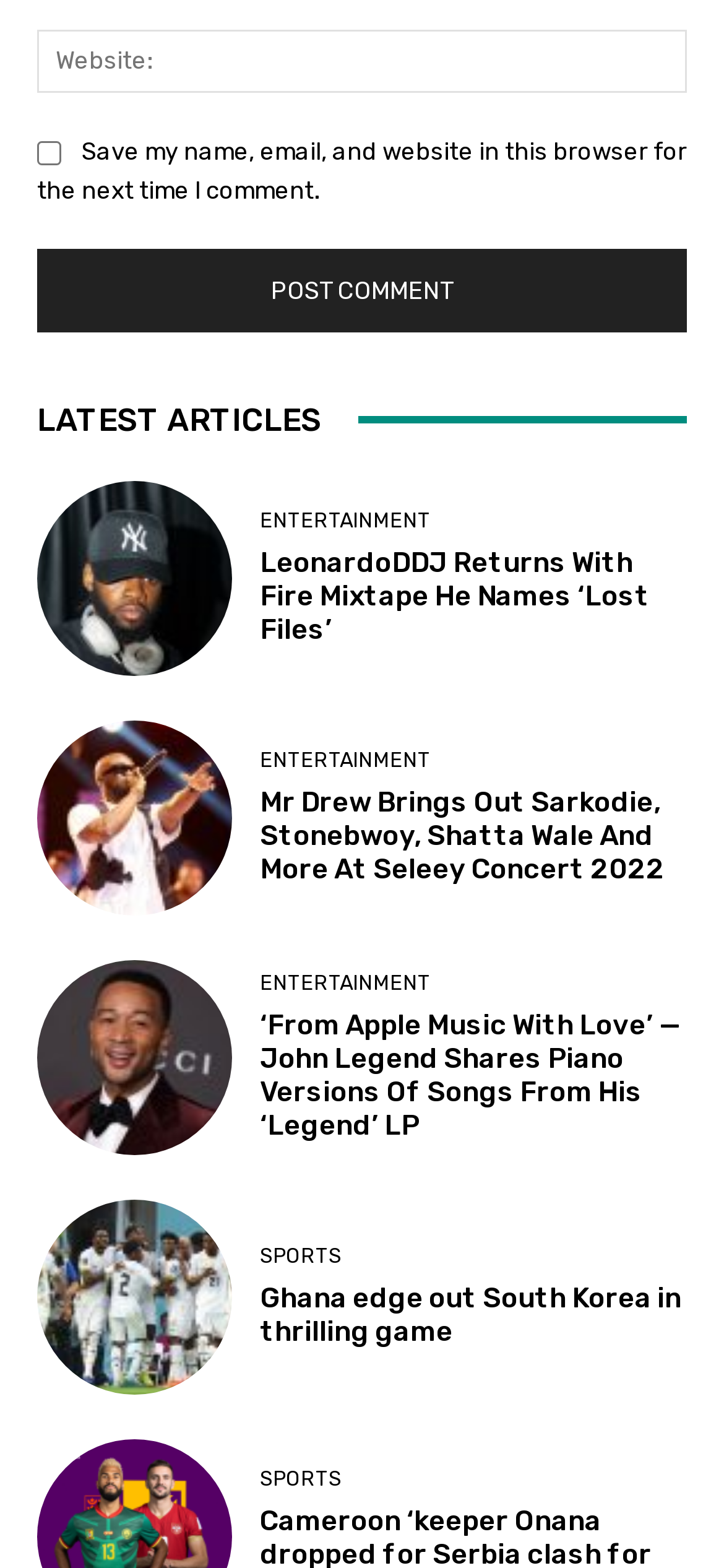Using the webpage screenshot, find the UI element described by name="submit" value="Post Comment". Provide the bounding box coordinates in the format (top-left x, top-left y, bottom-right x, bottom-right y), ensuring all values are floating point numbers between 0 and 1.

[0.051, 0.159, 0.949, 0.212]